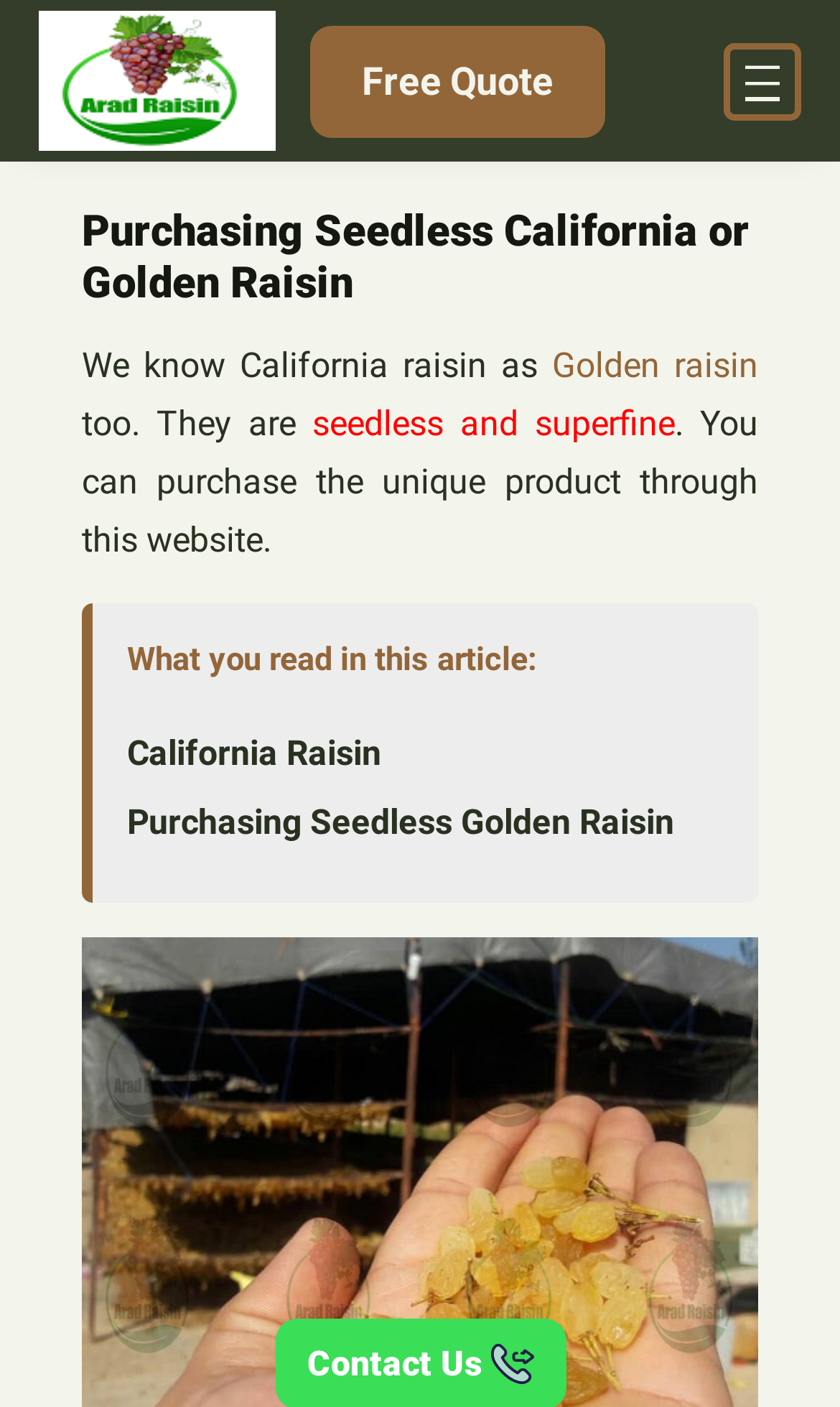Provide a thorough description of this webpage.

The webpage is about purchasing seedless California or Golden raisins. At the top left, there is a link to "Iranian Raisin" accompanied by an image with the same name. Next to it, on the right, is a link to "Free Quote". 

On the top right, there is a navigation header with a button to open a menu. Below the navigation header, the main heading "Purchasing Seedless California or Golden Raisin" is centered. 

Under the main heading, there is a paragraph of text that explains California raisins are also known as Golden raisins, and they are seedless and superfine. The text also mentions that the unique product can be purchased through this website. 

Below the paragraph, there is a subheading "What you read in this article:" followed by two links, "California Raisin" and "Purchasing Seedless Golden Raisin", which are aligned to the left. 

At the bottom of the page, there is an image, but its content is not described.